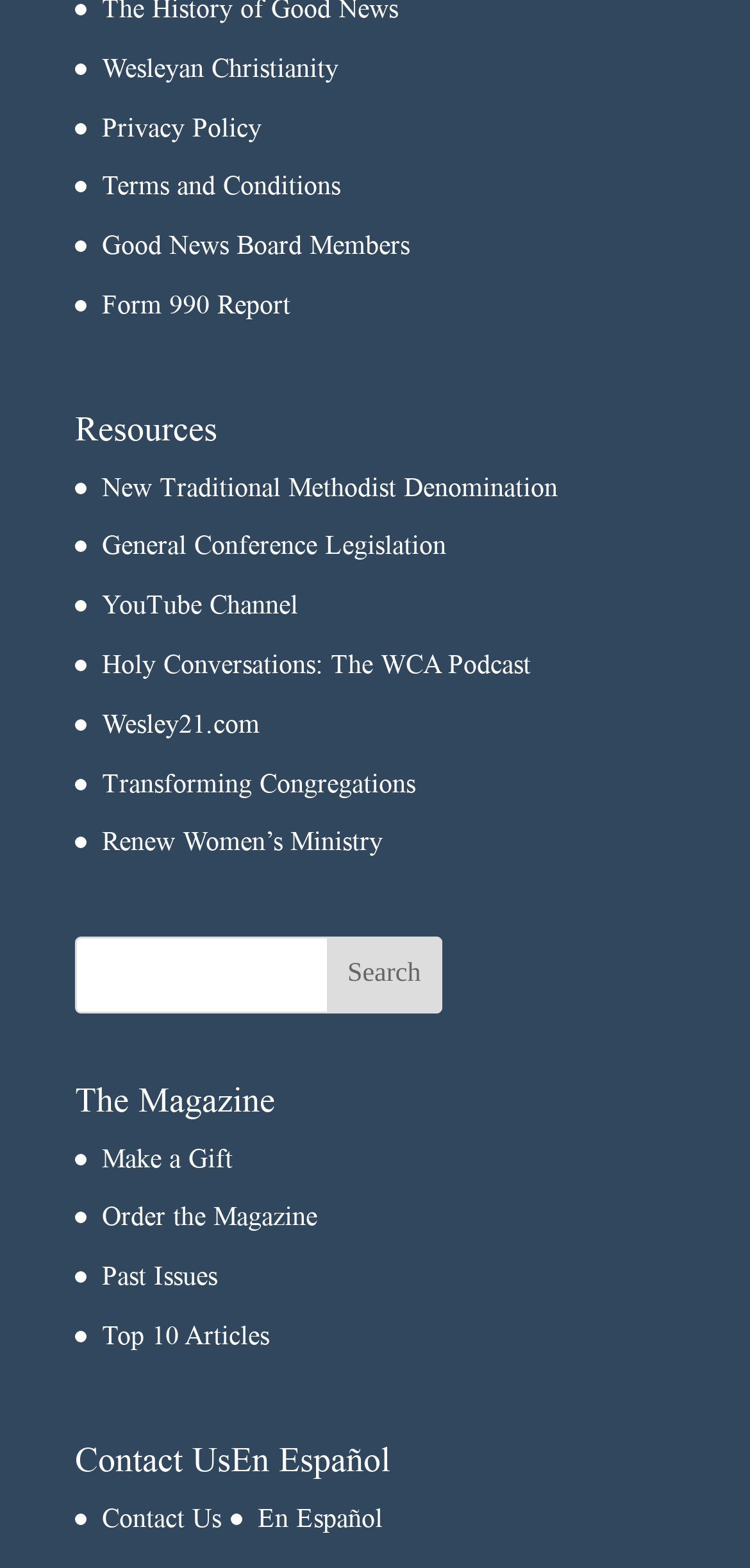Find the bounding box coordinates of the clickable area that will achieve the following instruction: "Read about Wesleyan Christianity".

[0.136, 0.034, 0.451, 0.052]